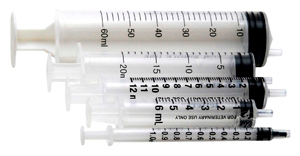What company is known for natural health products?
Refer to the image and provide a concise answer in one word or phrase.

Wolf Creek Ranch